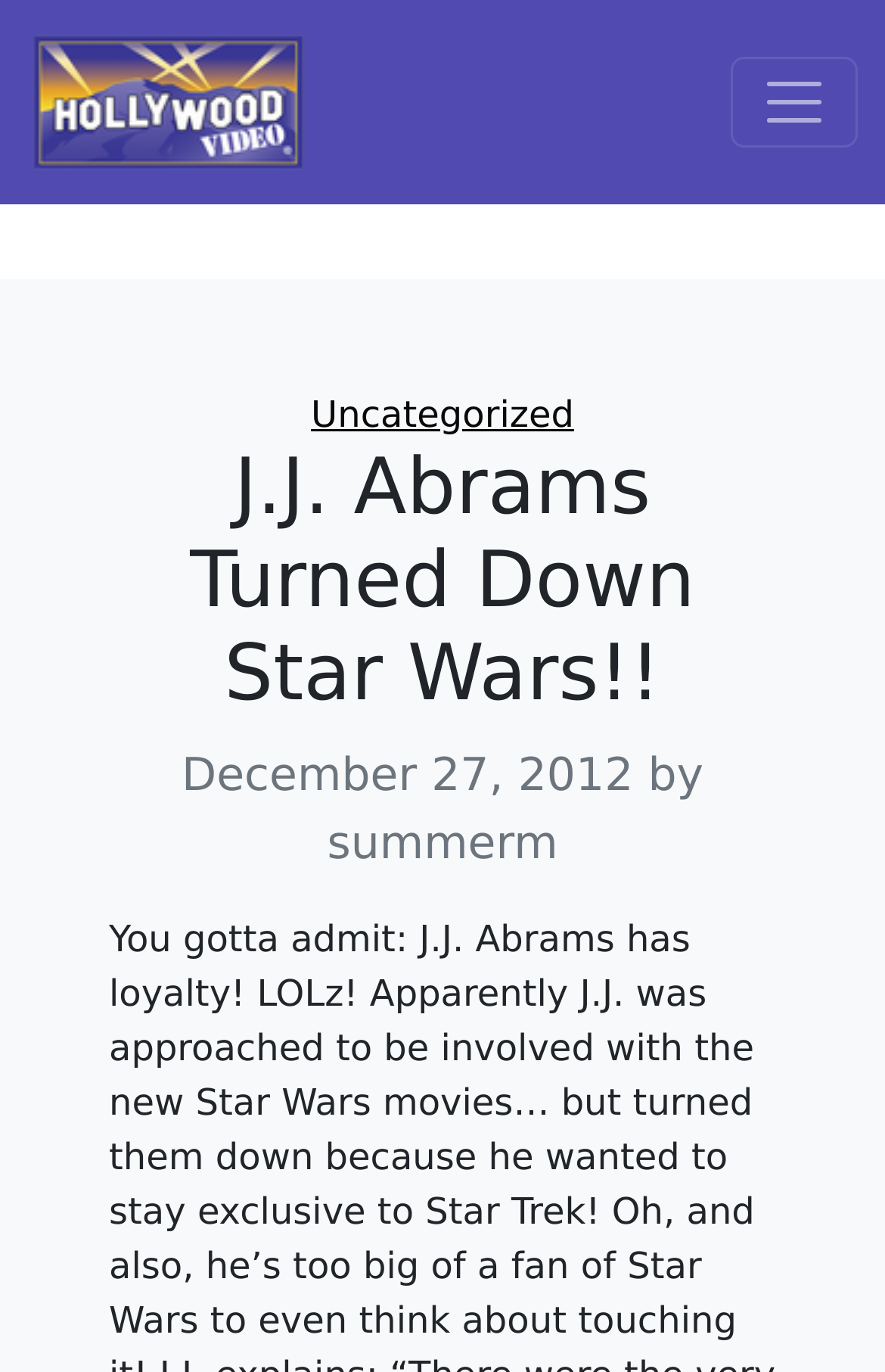Reply to the question below using a single word or brief phrase:
What is the category of the current article?

Uncategorized